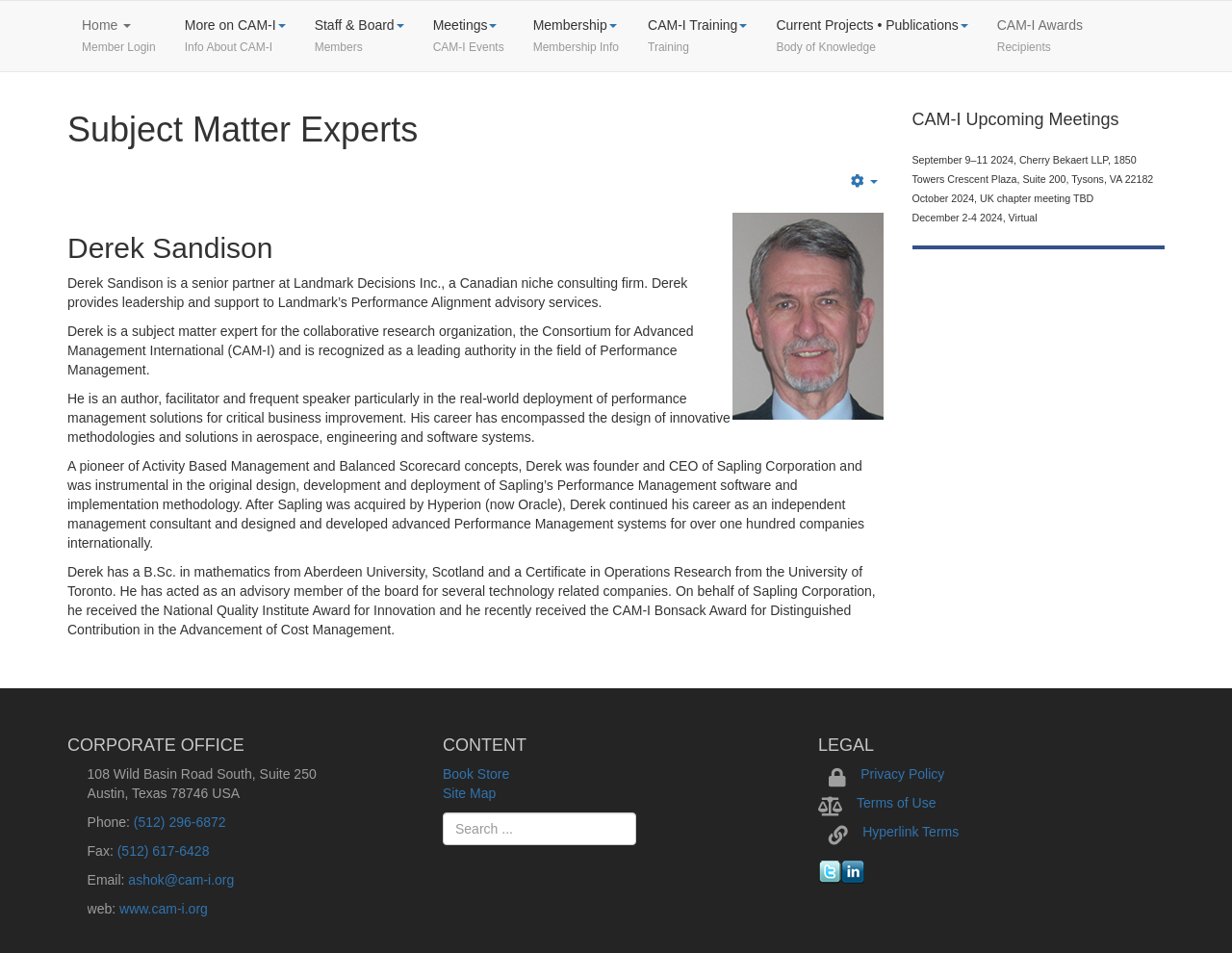What is the email address of the corporate office?
Based on the screenshot, give a detailed explanation to answer the question.

The answer can be found in the section 'CORPORATE OFFICE' where it is written 'Email: ashok@cam-i.org'.